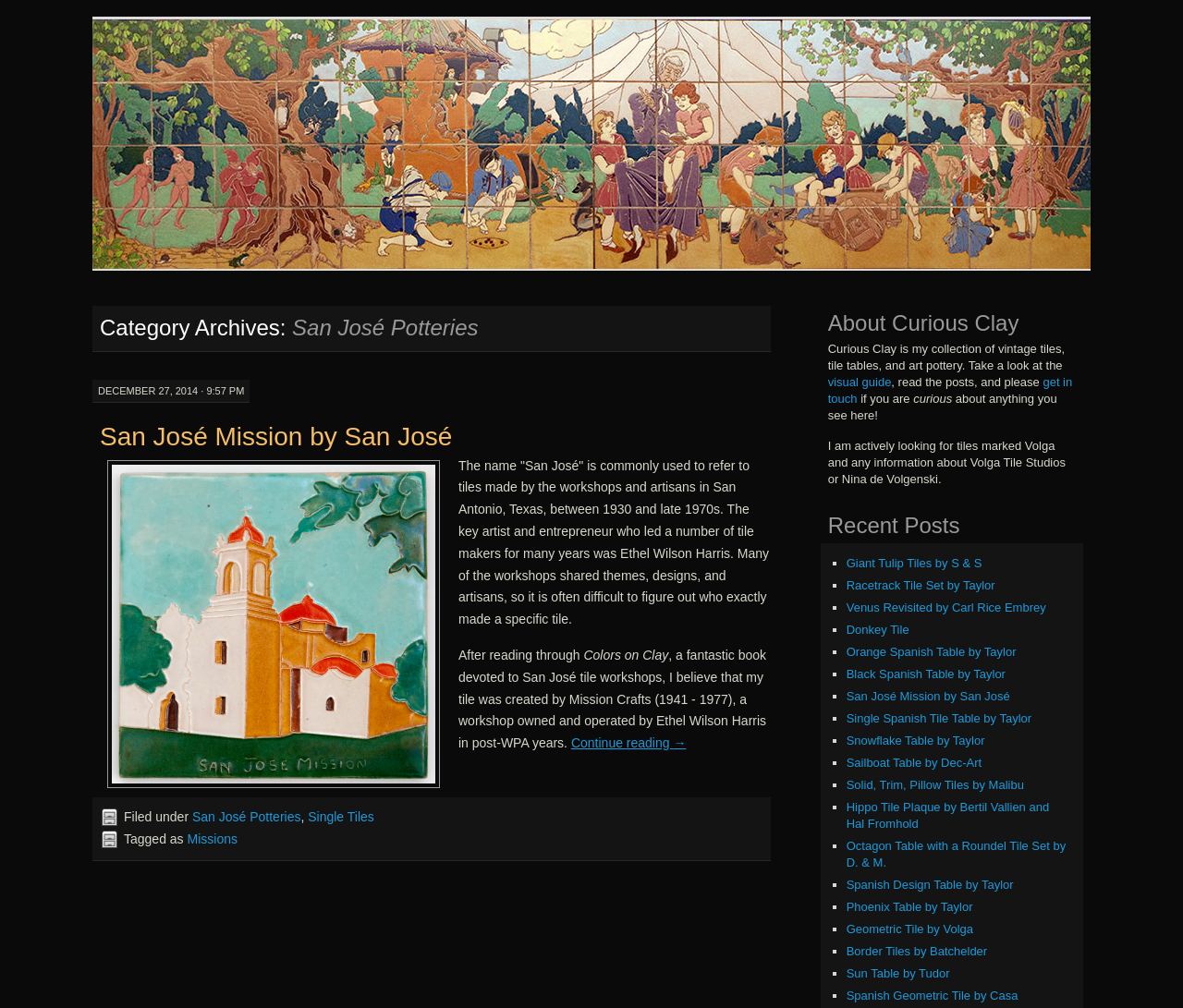Carefully examine the image and provide an in-depth answer to the question: What is the author of the blog looking for?

The answer can be found in the paragraph that starts with 'I am actively looking...' where it mentions 'I am actively looking for tiles marked Volga and any information about Volga Tile Studios or Nina de Volgenski.'